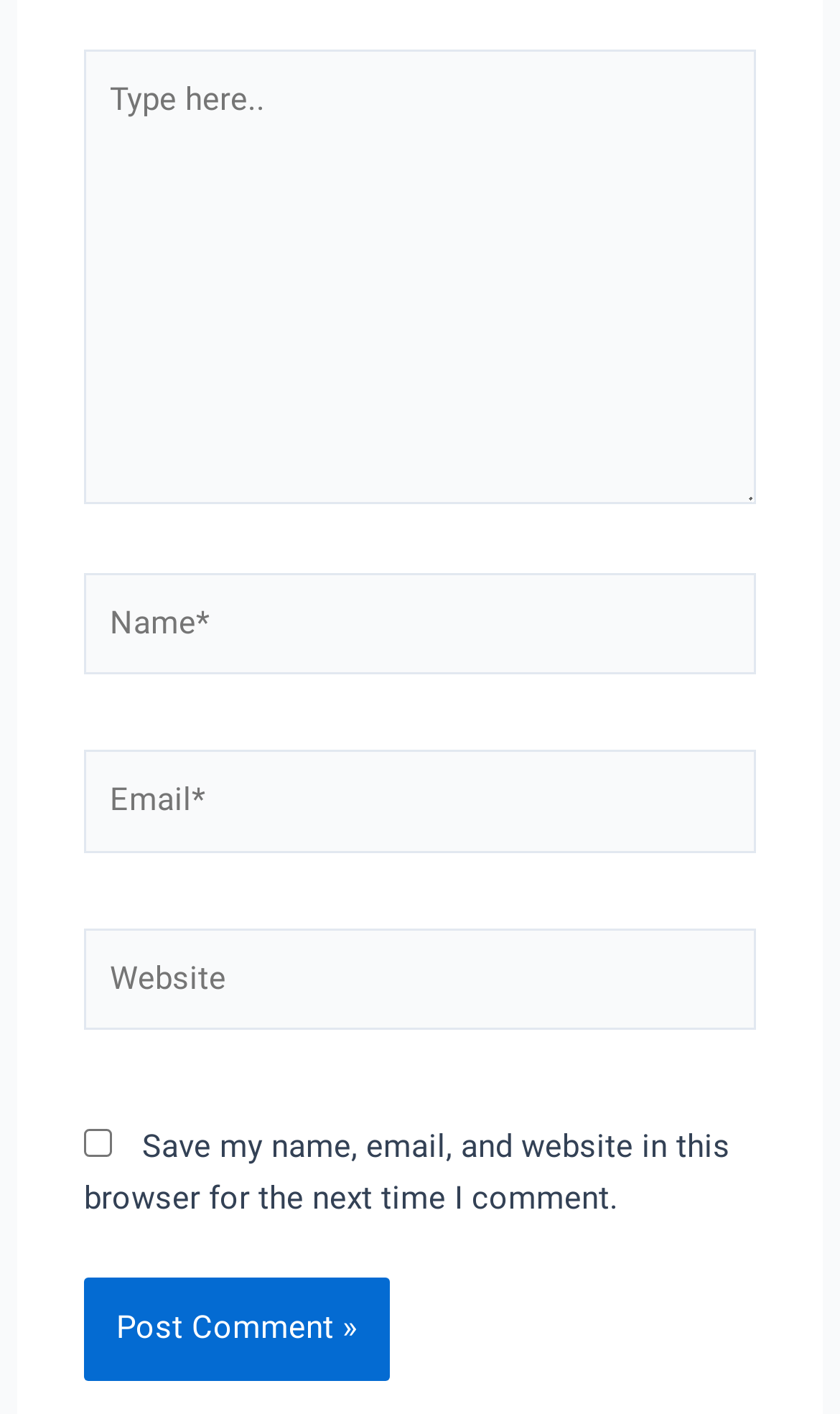How many text fields are required?
Please give a well-detailed answer to the question.

By examining the webpage, I found three text fields with 'required: True' labels, which are 'Type here..', 'Name*', and 'Email*'. Therefore, there are three required text fields.